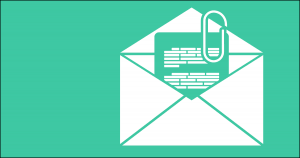What is the main concept highlighted in the illustration?
Answer the question with as much detail as you can, using the image as a reference.

The illustration highlights the concept of safely handling email attachments, particularly in the context of cybersecurity awareness, emphasizing the importance of being cautious with email attachments, especially those from unknown senders.